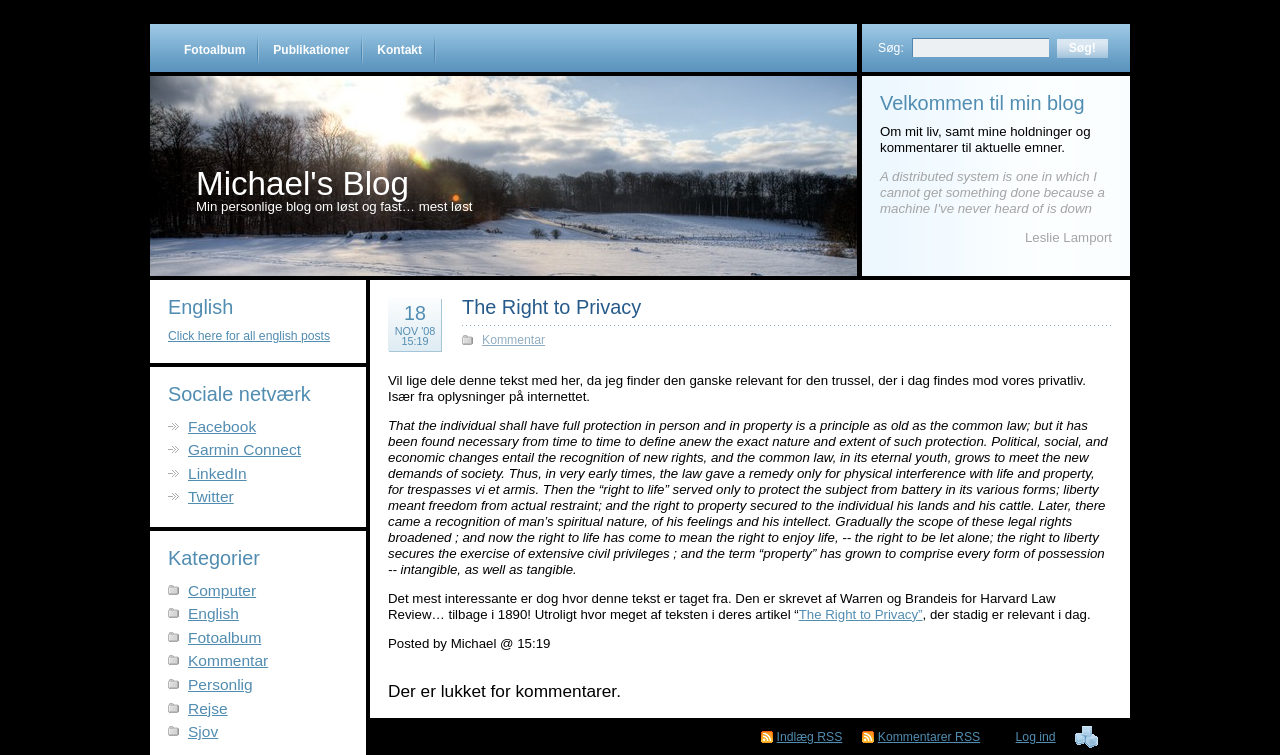Locate the bounding box coordinates of the area that needs to be clicked to fulfill the following instruction: "Read English posts". The coordinates should be in the format of four float numbers between 0 and 1, namely [left, top, right, bottom].

[0.131, 0.436, 0.258, 0.454]